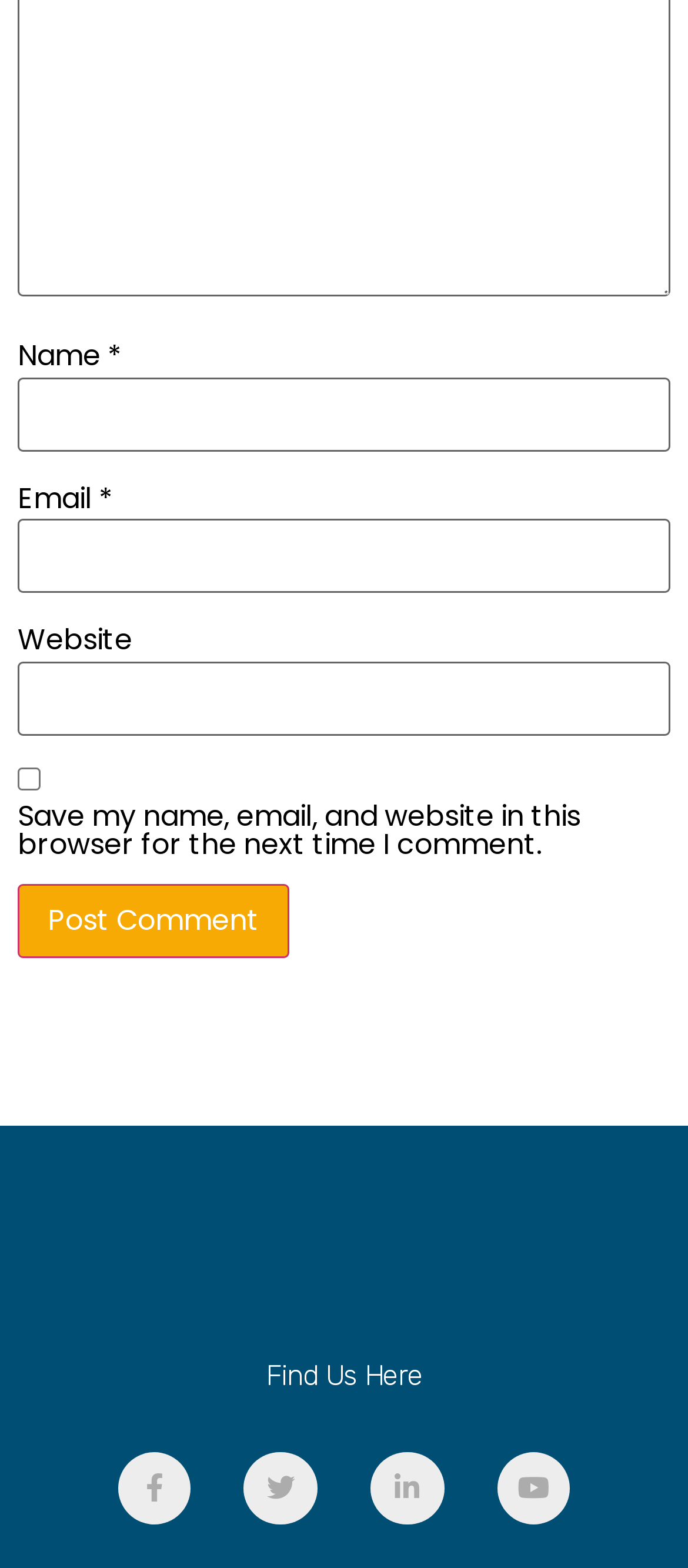Identify the bounding box coordinates for the UI element mentioned here: "About". Provide the coordinates as four float values between 0 and 1, i.e., [left, top, right, bottom].

None